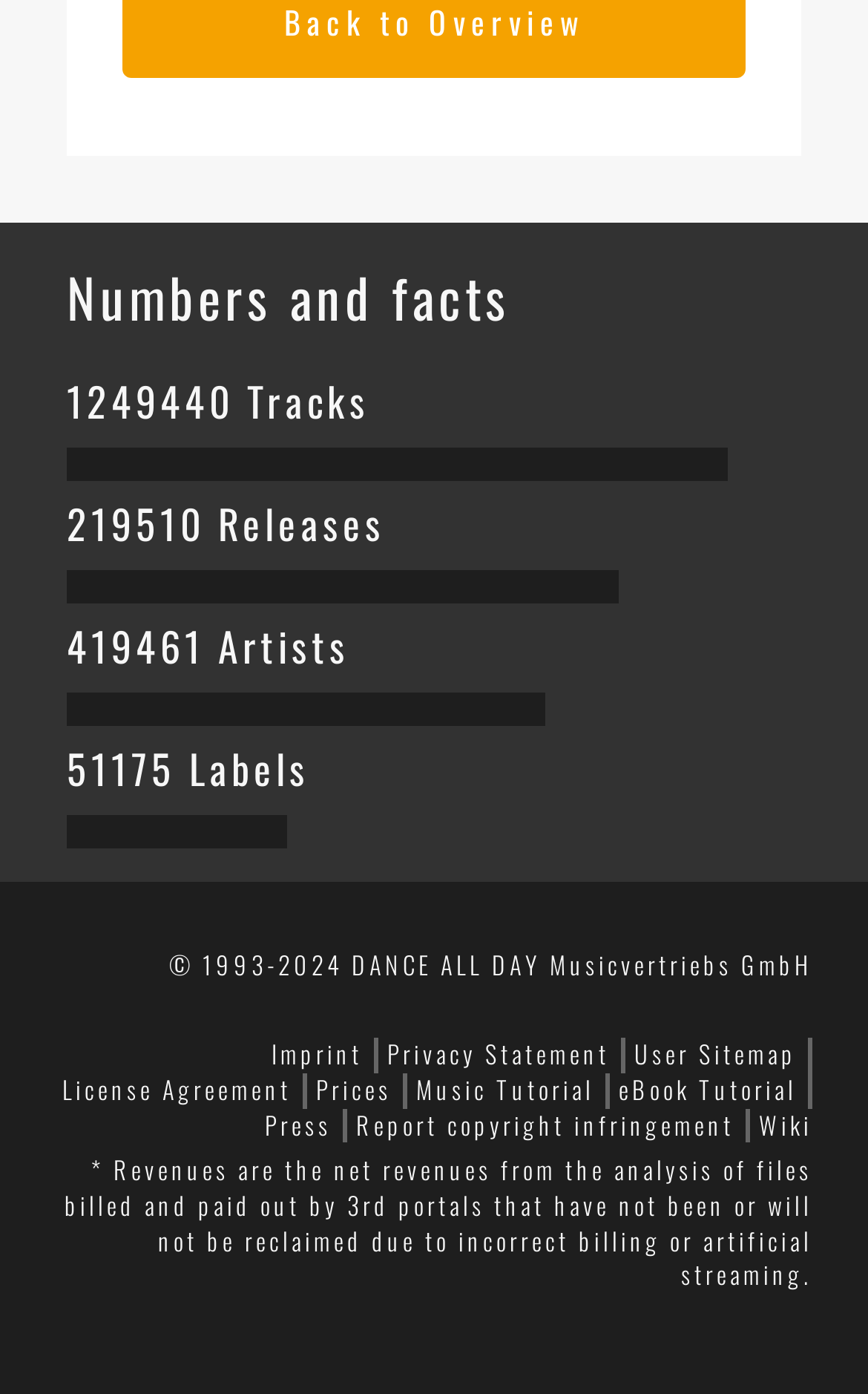Can you identify the bounding box coordinates of the clickable region needed to carry out this instruction: 'Check music tutorial'? The coordinates should be four float numbers within the range of 0 to 1, stated as [left, top, right, bottom].

[0.479, 0.768, 0.685, 0.794]